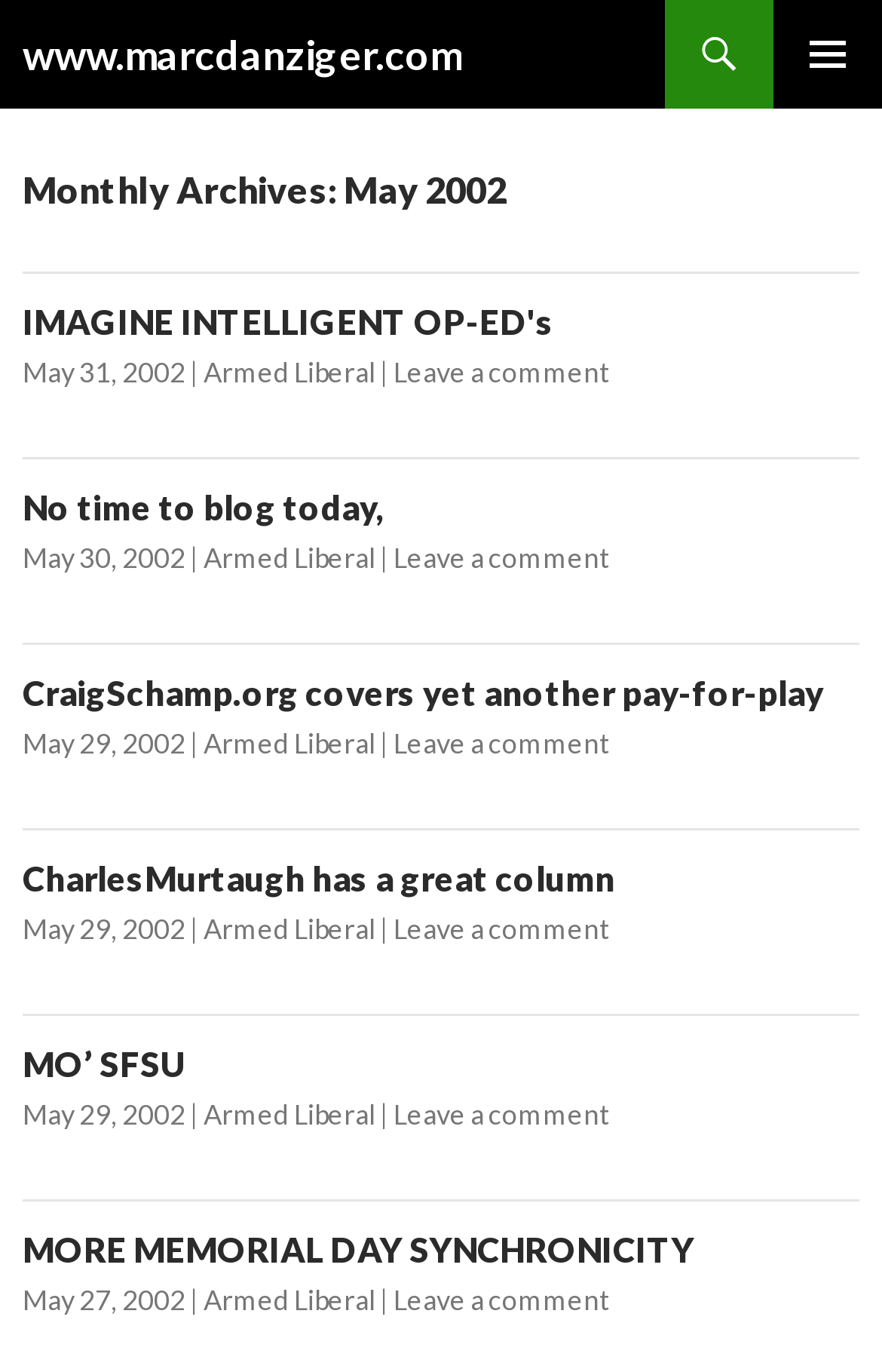Find the bounding box coordinates for the element that must be clicked to complete the instruction: "View the post 'MORE MEMORIAL DAY SYNCHRONICITY'". The coordinates should be four float numbers between 0 and 1, indicated as [left, top, right, bottom].

[0.026, 0.896, 0.787, 0.925]